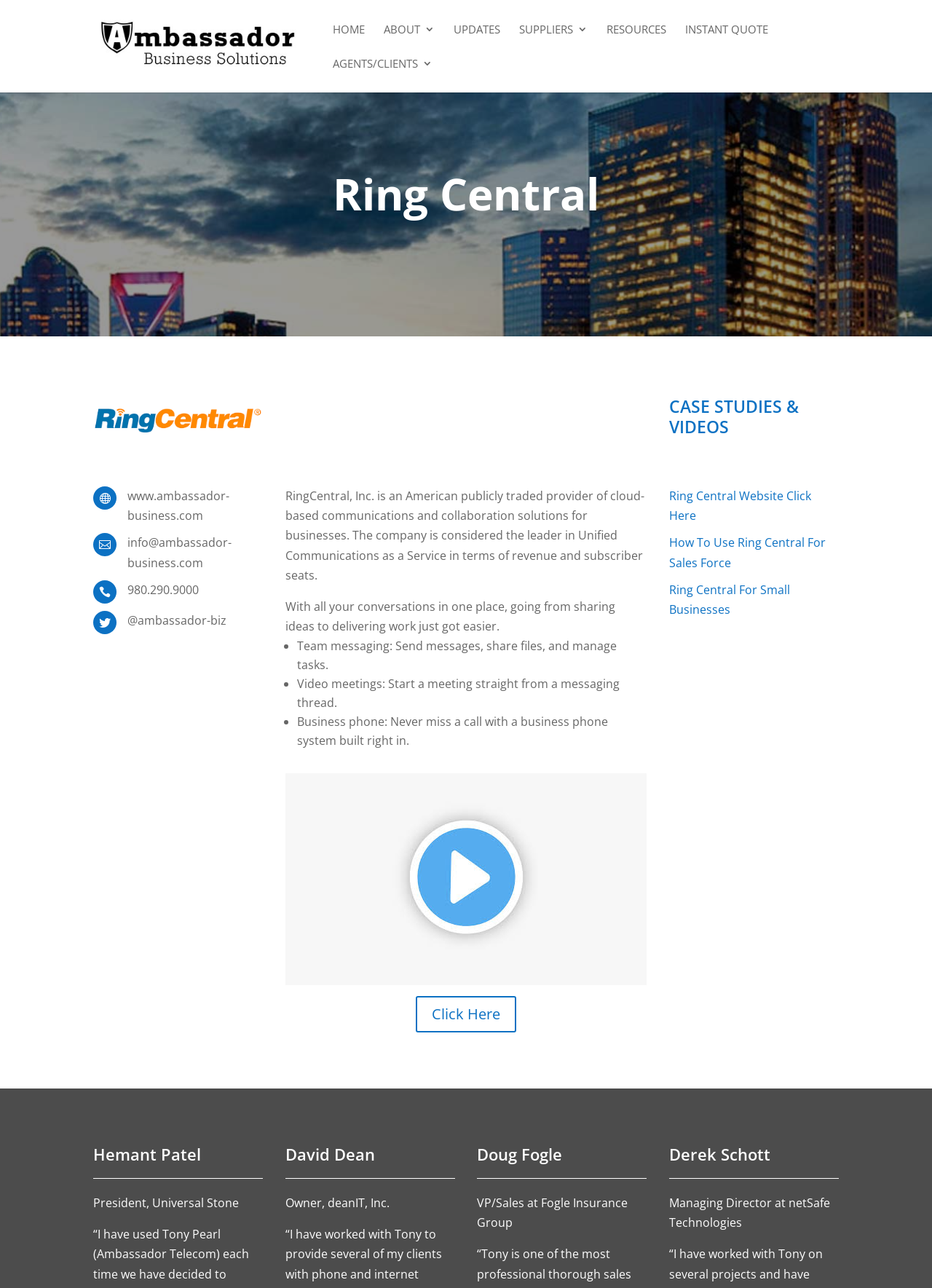Locate the bounding box coordinates of the element that should be clicked to execute the following instruction: "Get an Instant Quote".

[0.735, 0.019, 0.824, 0.045]